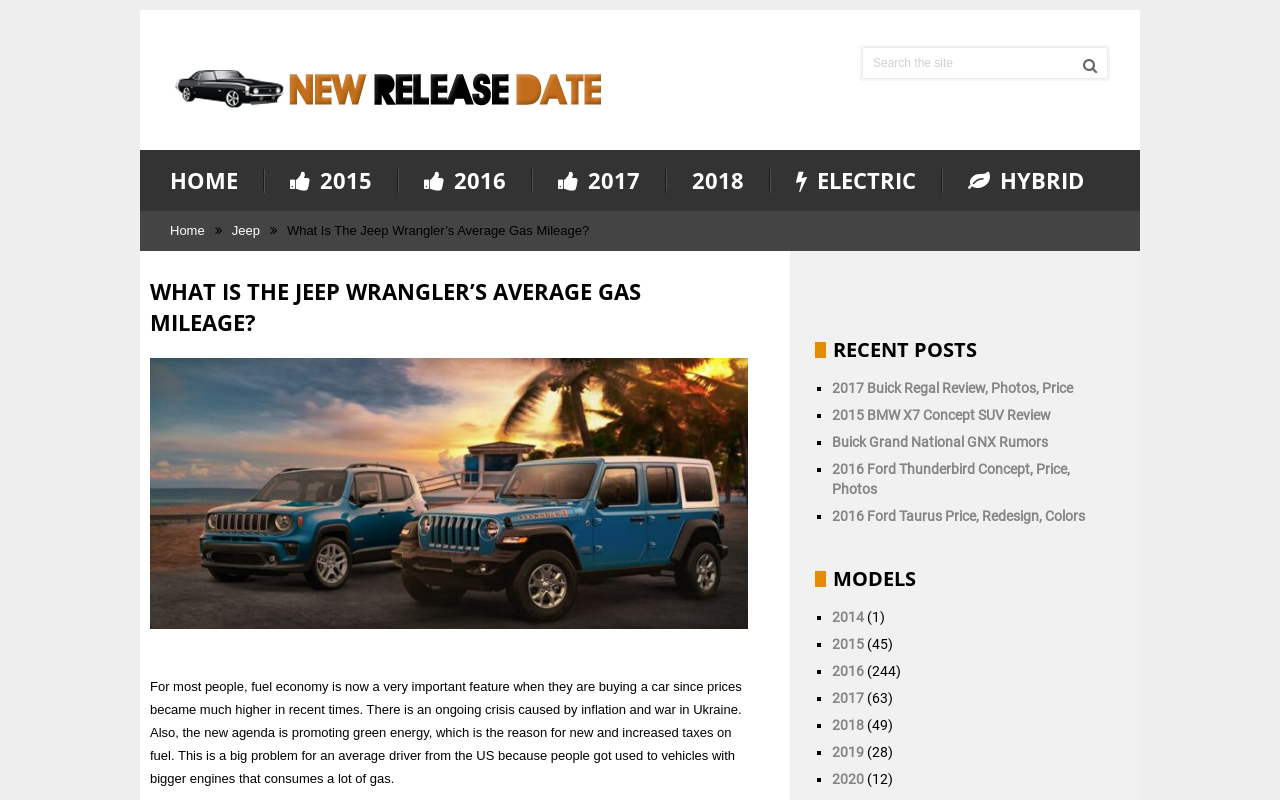Locate the bounding box coordinates of the region to be clicked to comply with the following instruction: "Search for something". The coordinates must be four float numbers between 0 and 1, in the form [left, top, right, bottom].

None